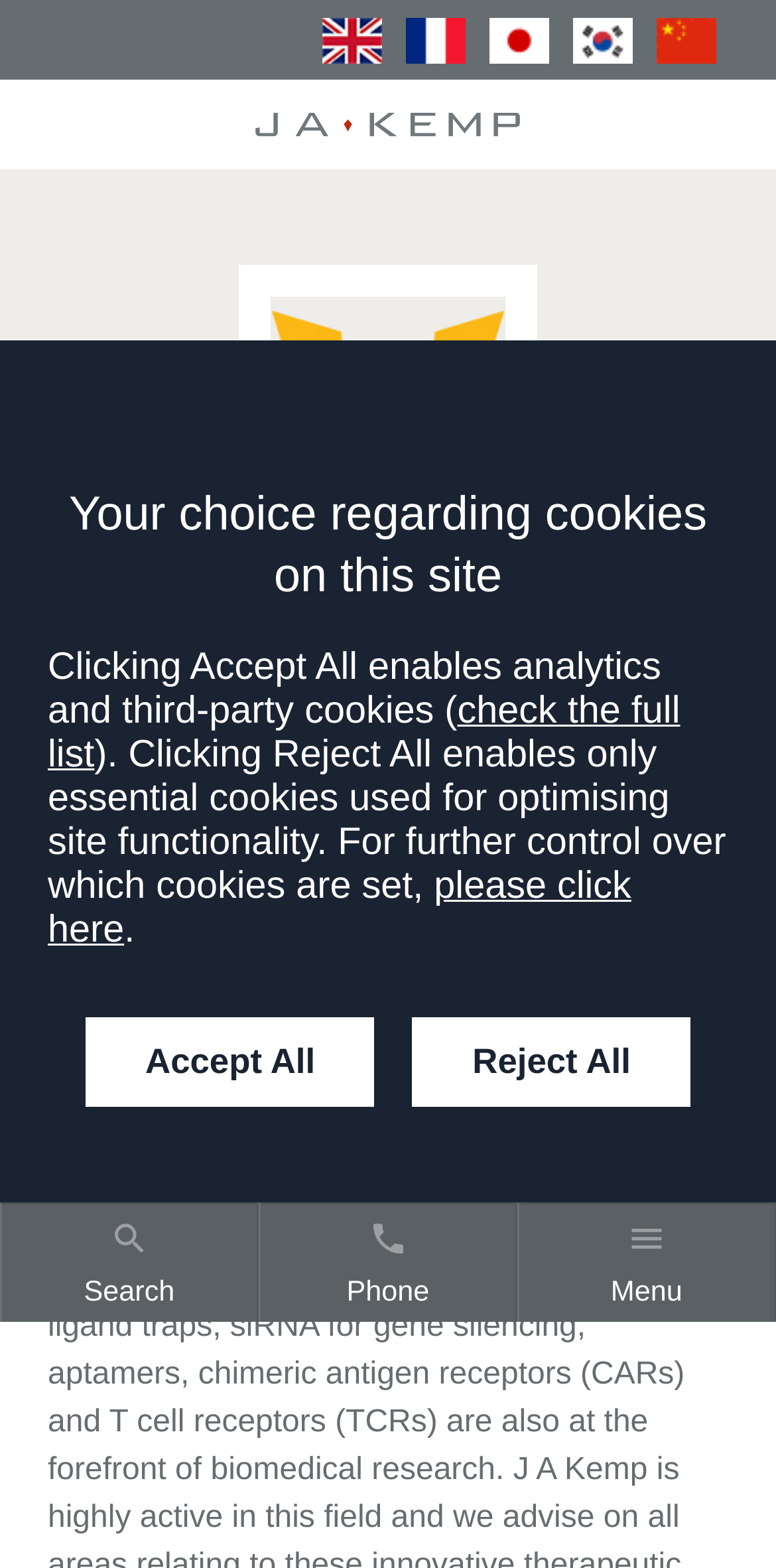What is the main topic of this webpage?
Carefully analyze the image and provide a thorough answer to the question.

The main topic of this webpage can be determined by looking at the heading element, which has the text 'Antibodies and Biologics'. This heading is also repeated in the navigation bar.